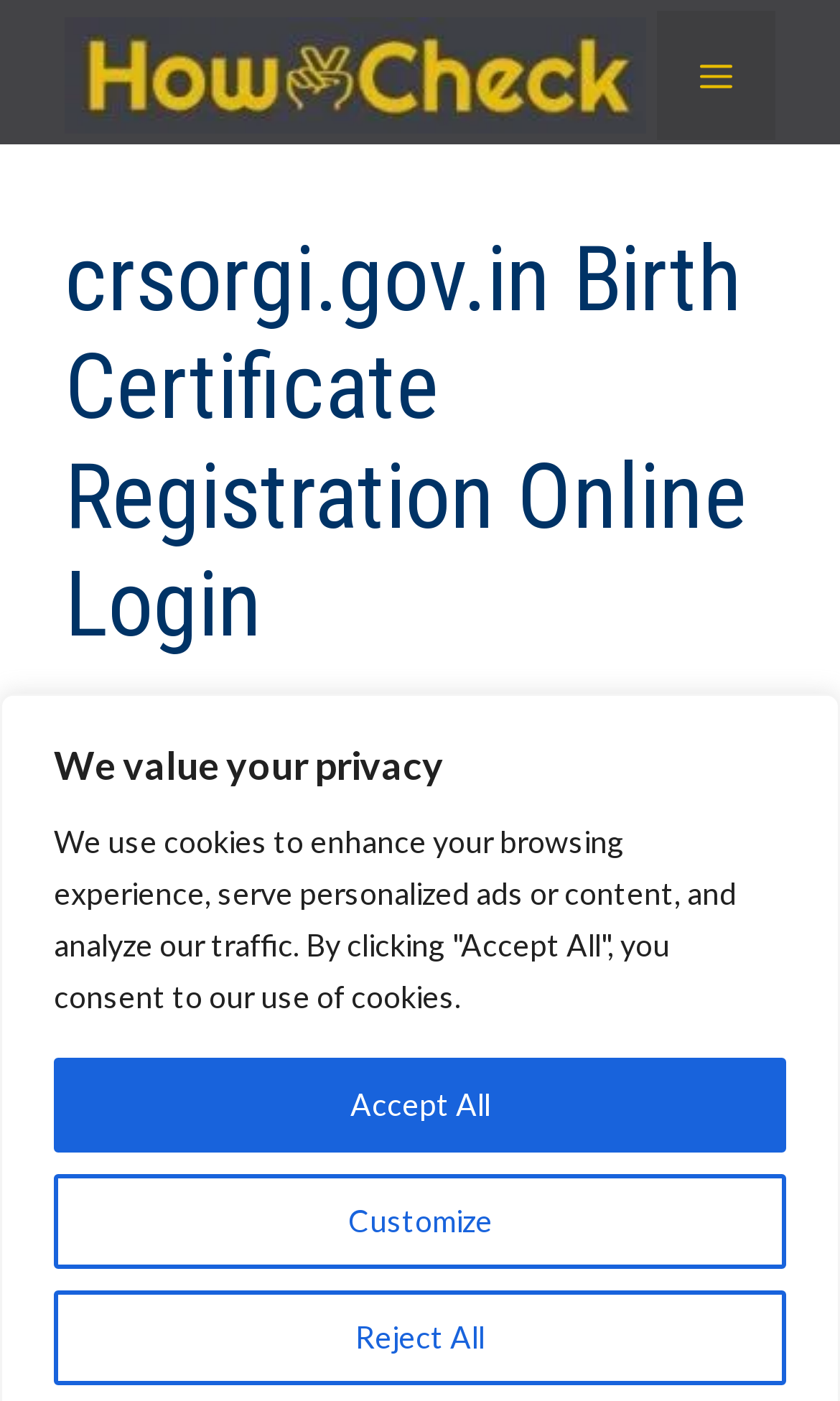Please give a succinct answer using a single word or phrase:
What type of image is displayed on the webpage?

Birth Certificate Registration Form